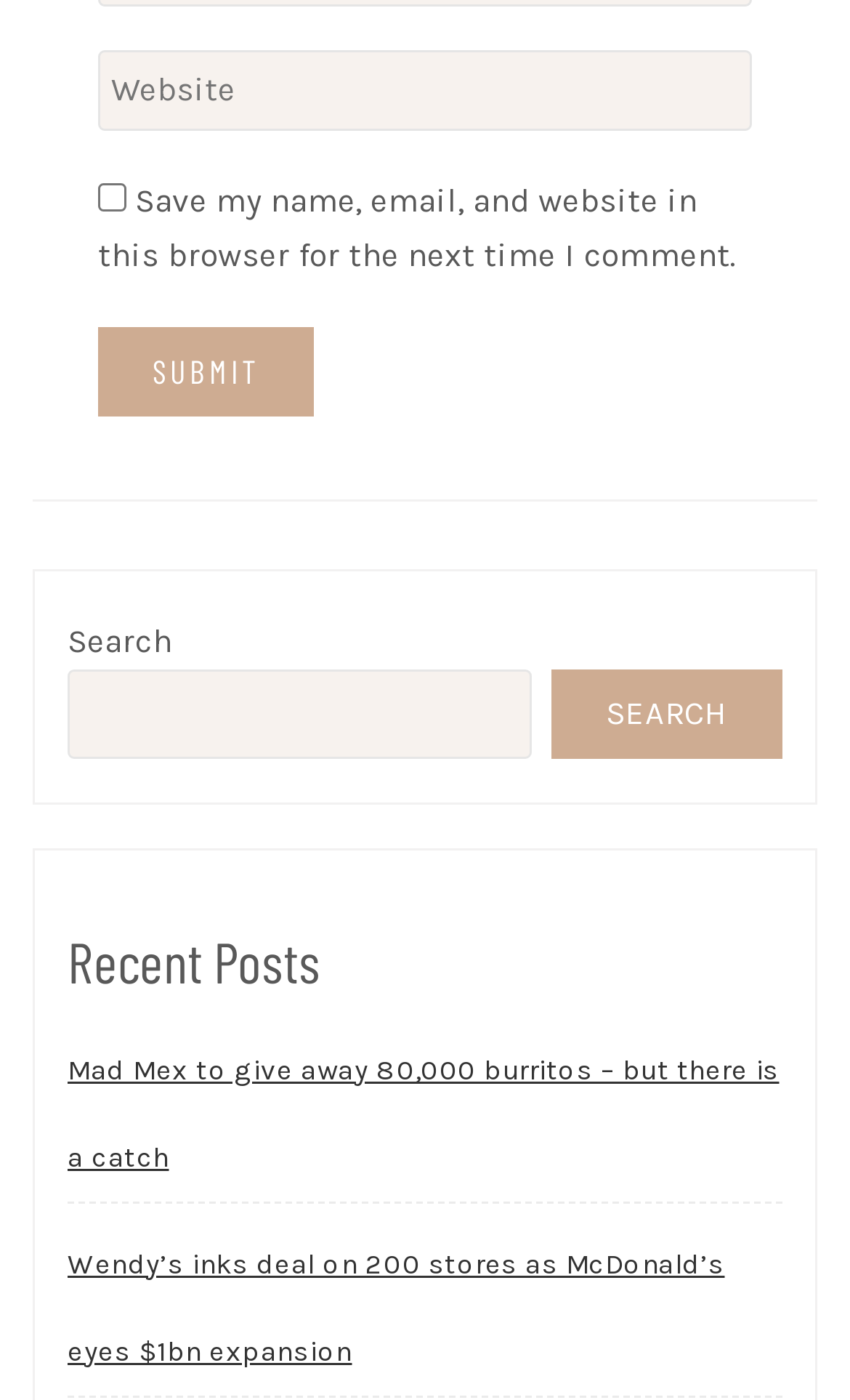Use a single word or phrase to answer the question:
What is the category of the posts listed?

Recent Posts